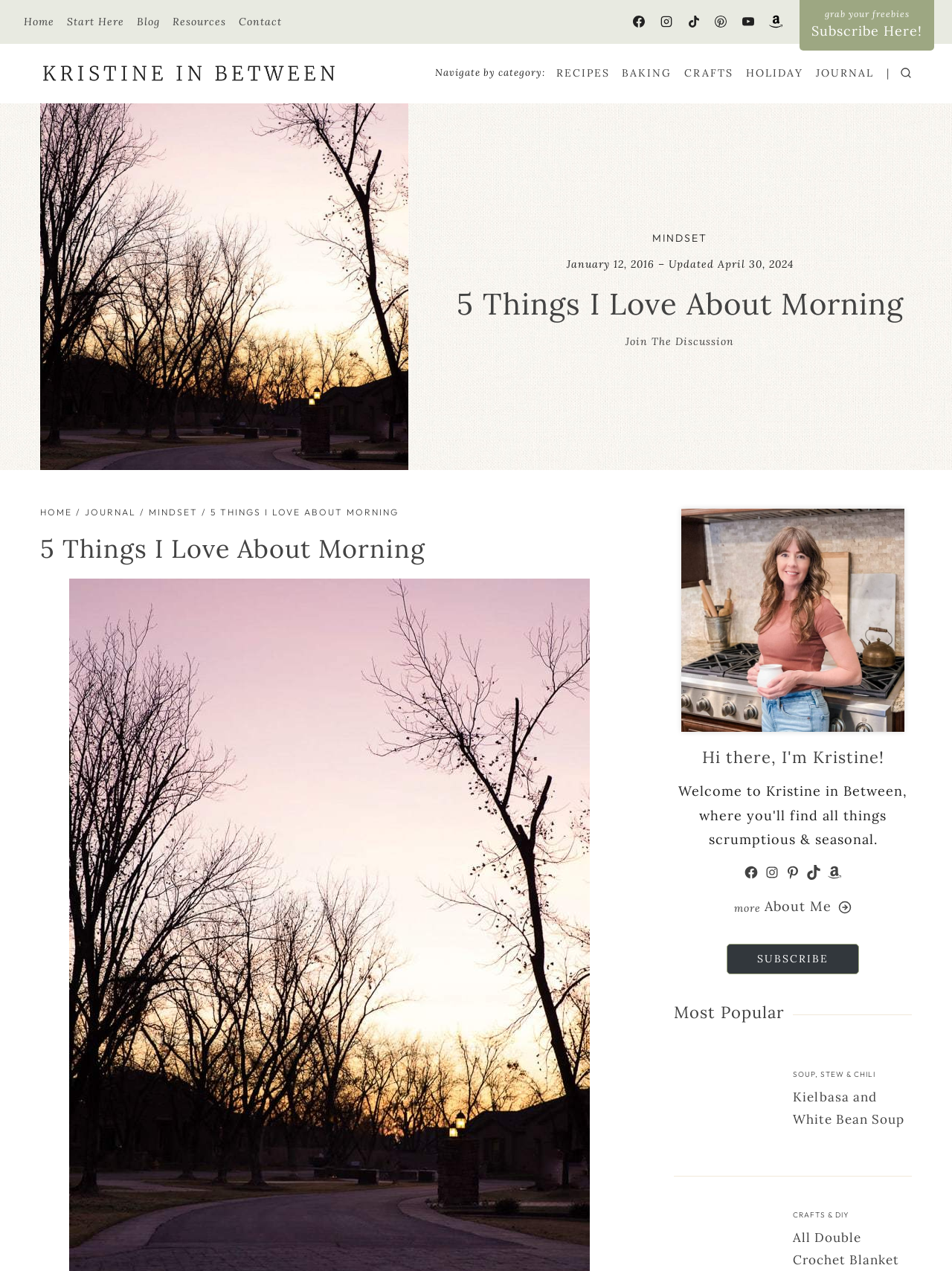Give a full account of the webpage's elements and their arrangement.

This webpage is a personal blog post titled "5 Things I Love About Morning" by Kristine in Between. At the top, there is a navigation bar with links to "Home", "Start Here", "Blog", "Resources", and "Contact". Below the navigation bar, there are social media links to Facebook, Instagram, TikTok, Pinterest, and YouTube, each accompanied by an icon.

On the left side of the page, there is a logo of "Kristine in Between" with a link to the homepage. Below the logo, there is a primary navigation menu with links to "RECIPES", "BAKING", "CRAFTS", "HOLIDAY", and "JOURNAL".

The main content of the page starts with a heading "MINDSET" and a subheading "5 Things I Love About Morning" written by Kristine on January 12, 2016, and updated on April 30, 2024. There is a large image of Kristine holding a cup of coffee in her kitchen.

The article is divided into sections, with headings and links to related topics. There is a section titled "Join The Discussion" with a link to a comment section. Below that, there is a breadcrumb navigation menu showing the path from "HOME" to "JOURNAL" to "MINDSET" to the current article.

On the right side of the page, there is a section titled "Most Popular" with a list of links to popular articles. Below that, there is a separator line, and then an article preview with an image of two bowls of kielbasa and white bean soup, accompanied by a link to the full article.

At the bottom of the page, there are links to social media profiles, an "About Me" section, and a "SUBSCRIBE" button.